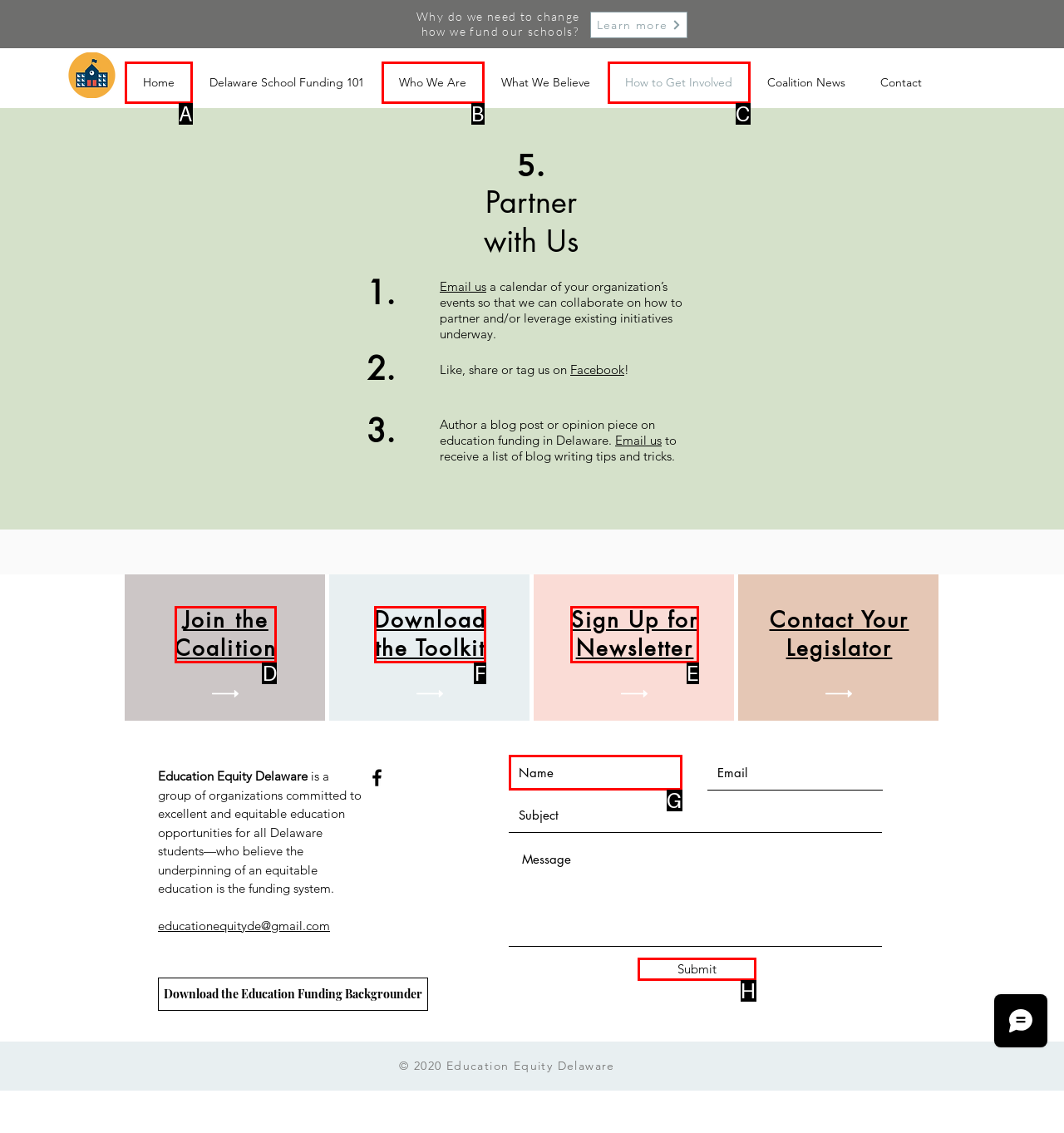To achieve the task: Download the Toolkit, which HTML element do you need to click?
Respond with the letter of the correct option from the given choices.

F